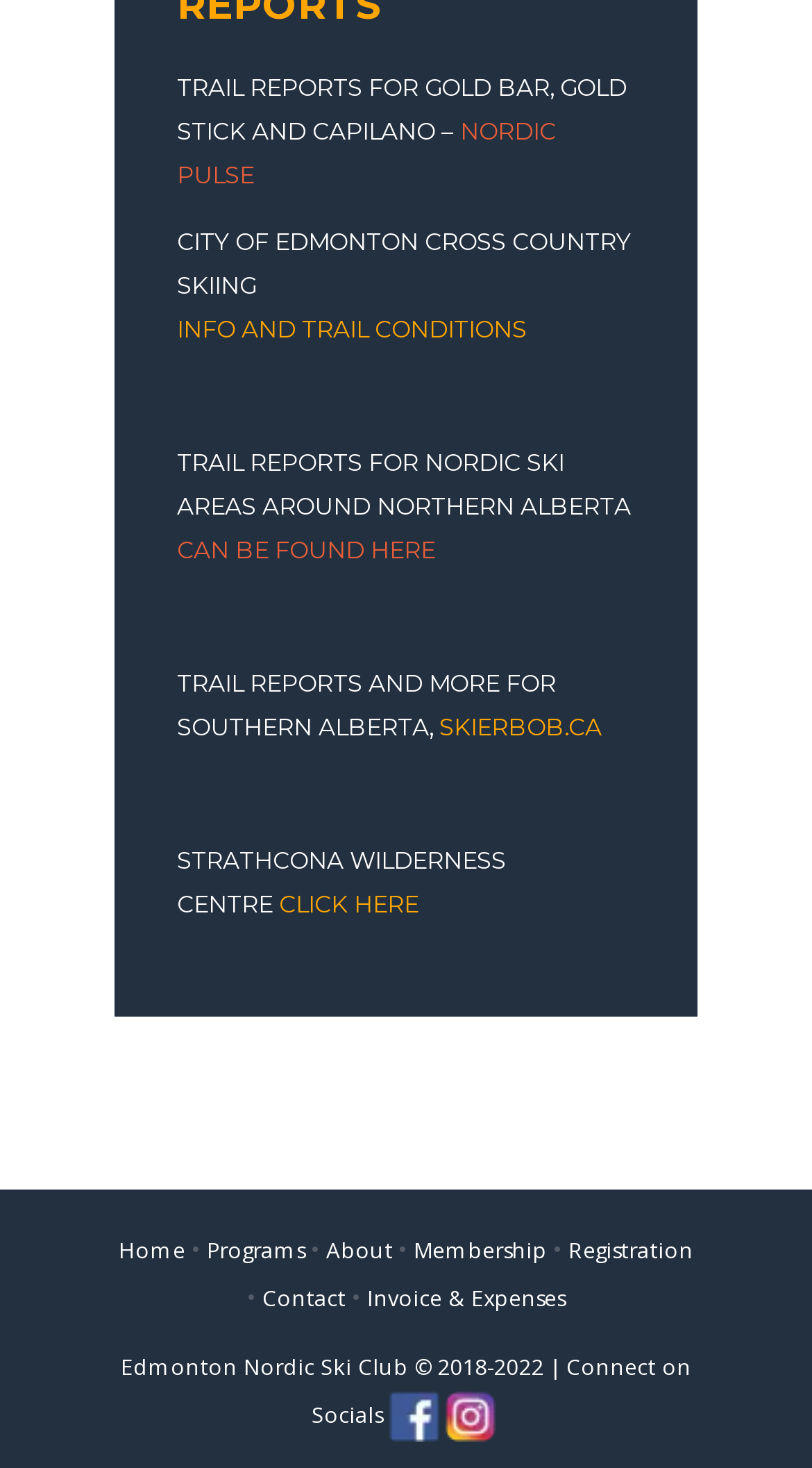What is the name of the website for Southern Alberta trail reports?
Provide an in-depth and detailed answer to the question.

I found the name of the website by looking at the link that says 'SKIERBOB.CA'.